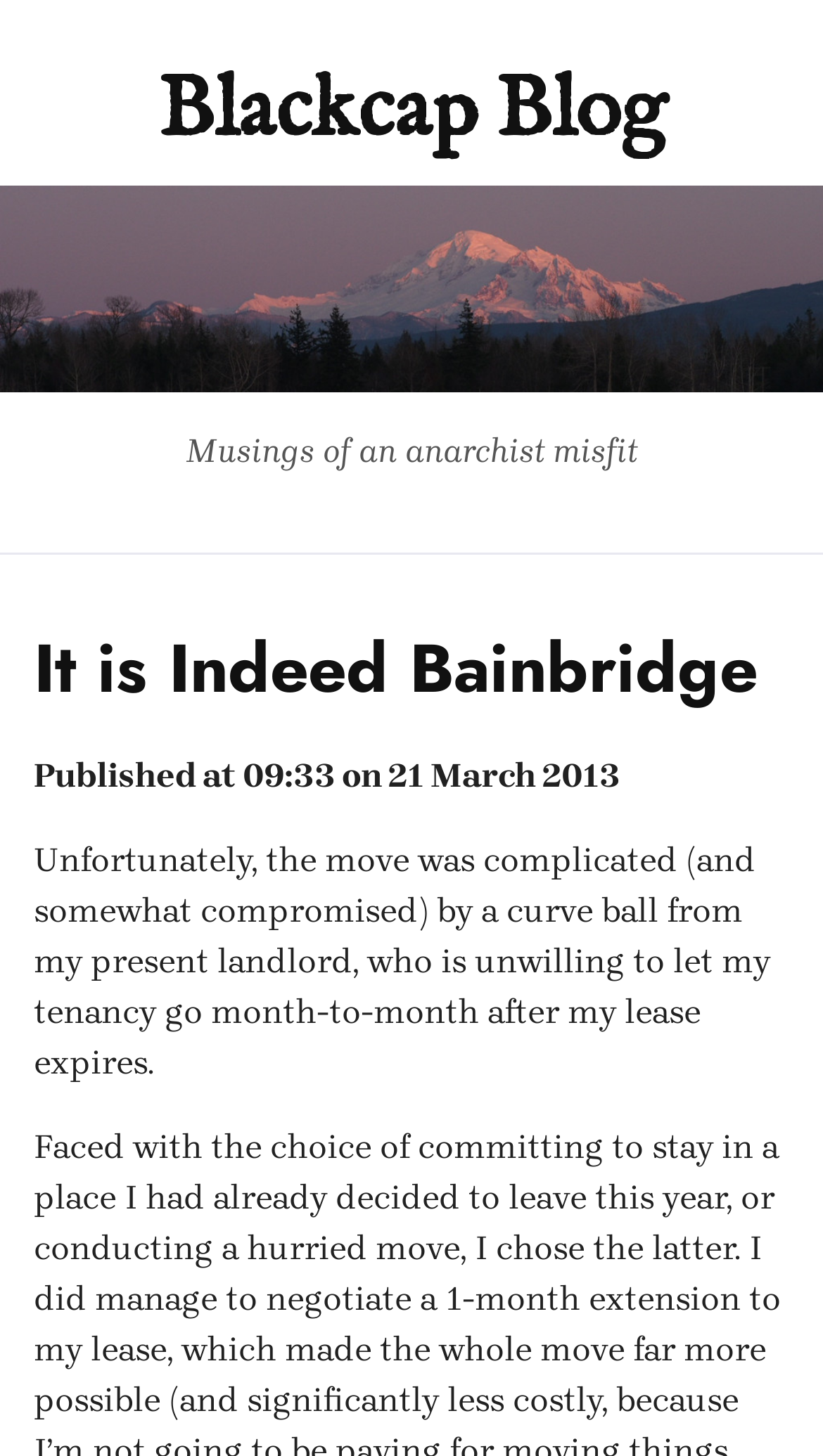Using details from the image, please answer the following question comprehensively:
What is the author's tone in the blog post?

The author's tone can be inferred by reading the text content of the page, specifically the sentence 'Unfortunately, the move was complicated (and somewhat compromised) by a curve ball from my present landlord...' which suggests that the author is frustrated with their situation.